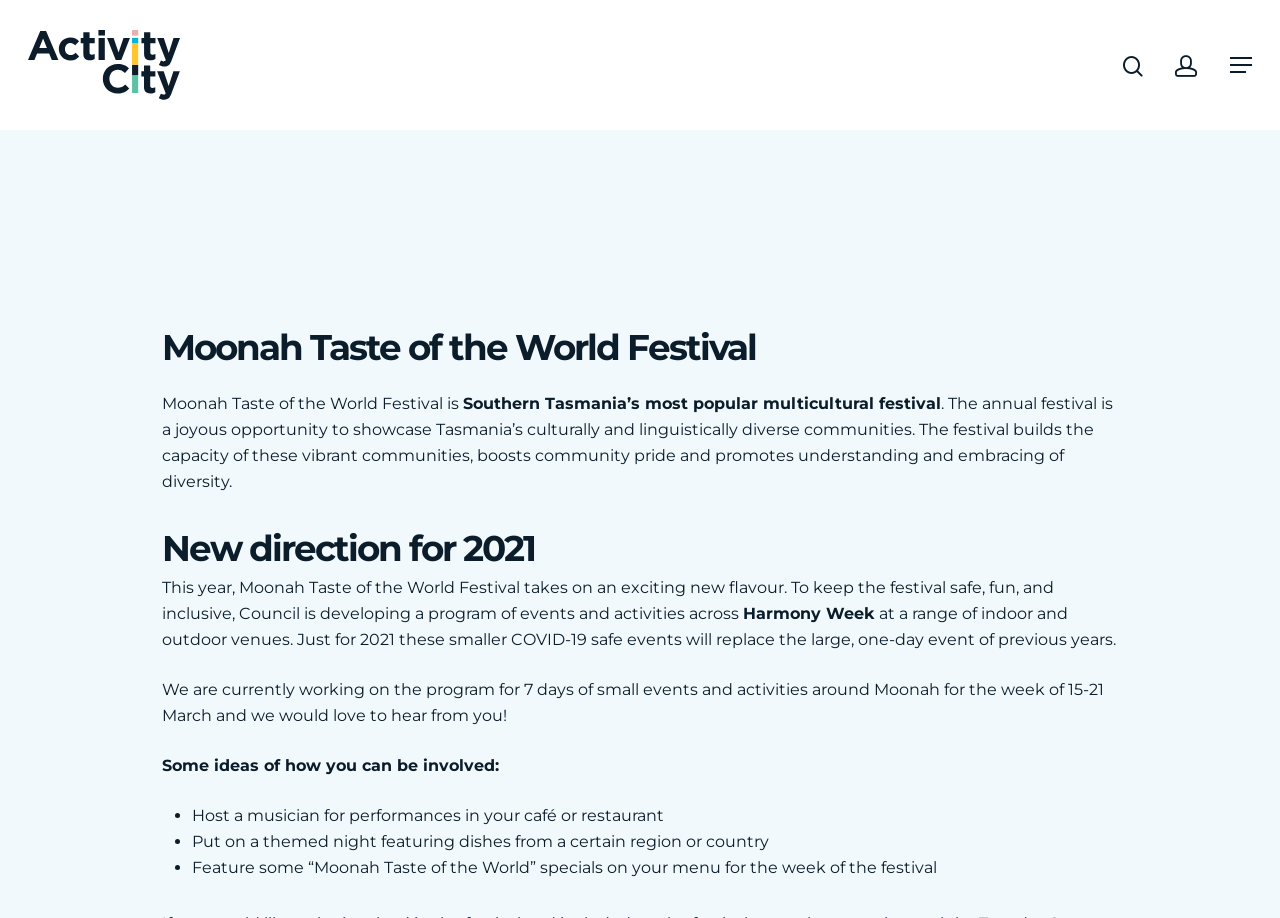Determine the bounding box coordinates for the region that must be clicked to execute the following instruction: "Go to Activity City".

[0.022, 0.033, 0.141, 0.109]